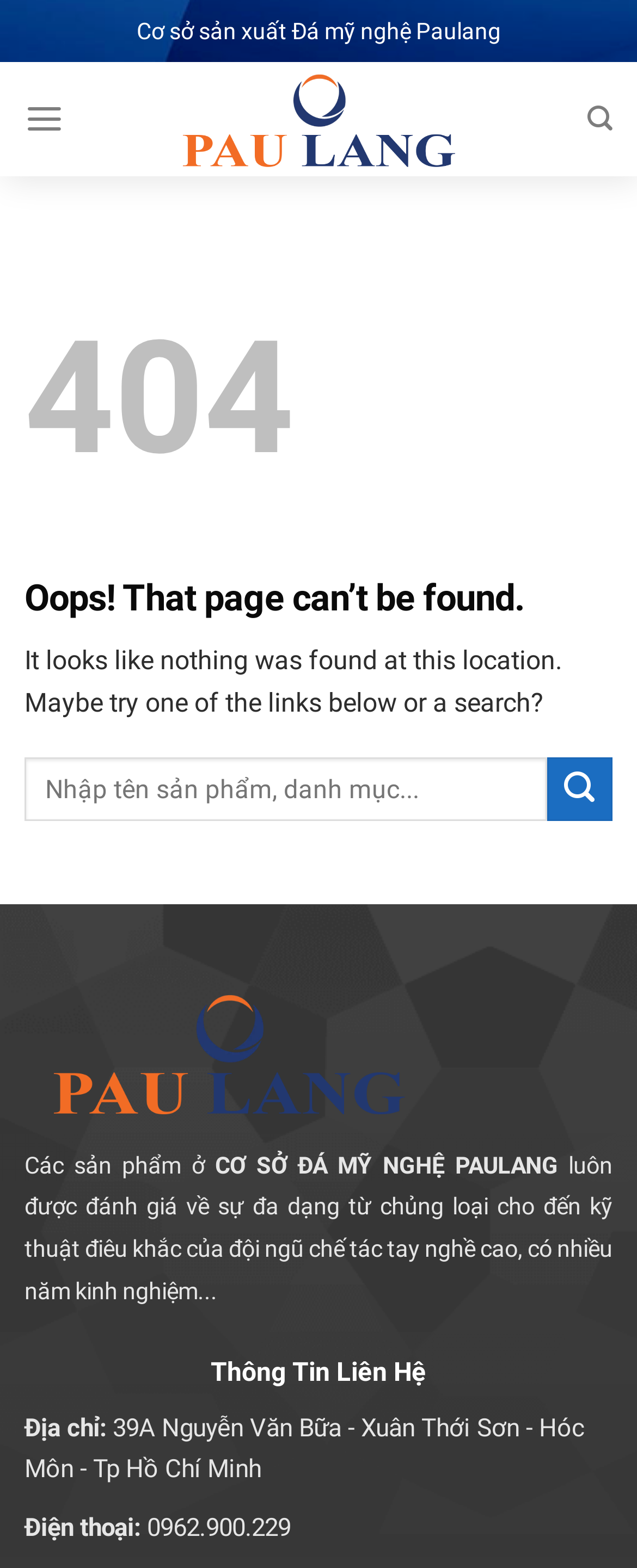What is the address of the company?
Deliver a detailed and extensive answer to the question.

The address of the company is listed in the contact information section at the bottom of the page, under 'Địa chỉ:'.